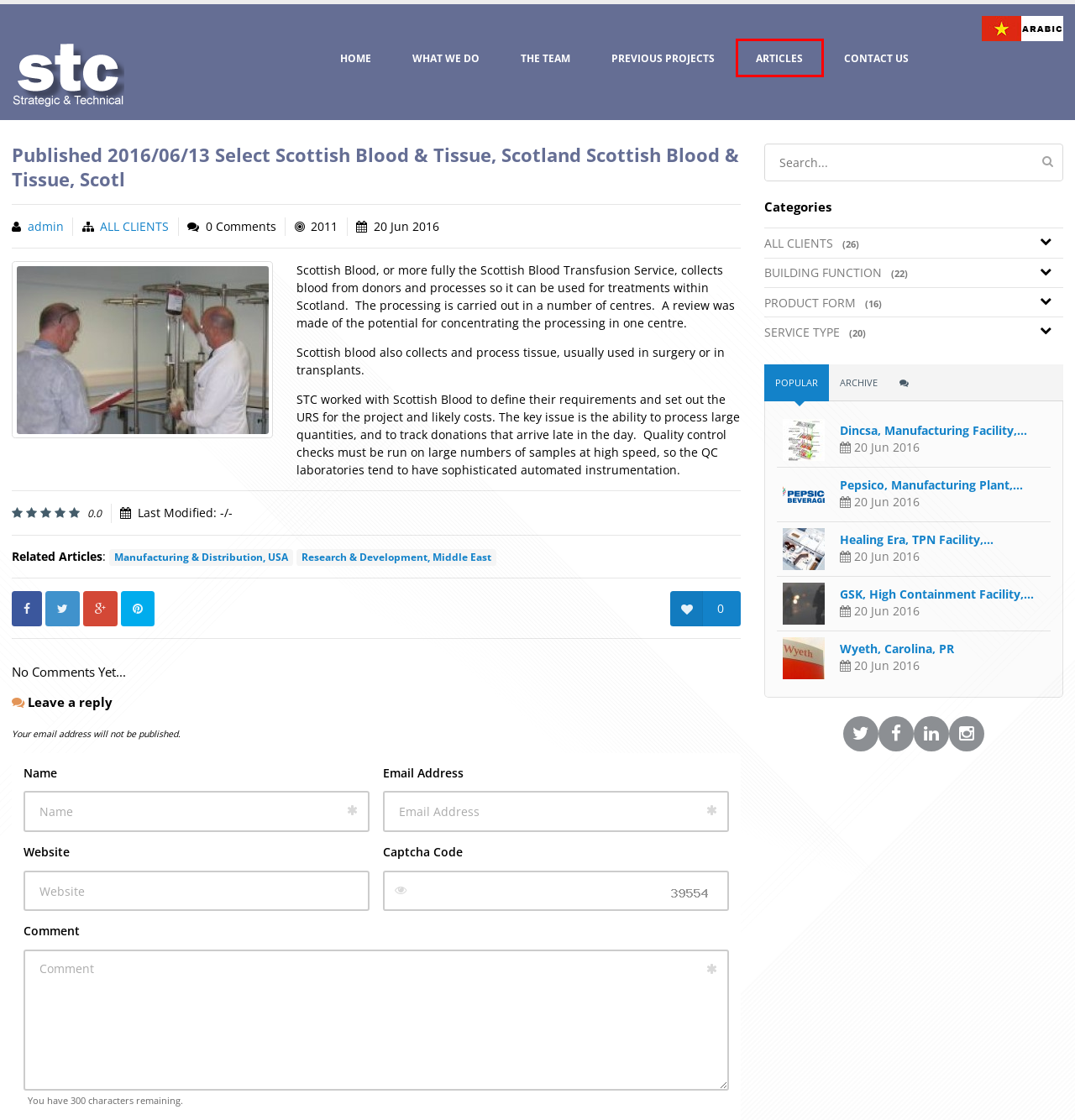You are presented with a screenshot of a webpage containing a red bounding box around a particular UI element. Select the best webpage description that matches the new webpage after clicking the element within the bounding box. Here are the candidates:
A. Article Manager | Strategic Technical Consulting
B. Category - BUILDING FUNCTION | Strategic Technical Consulting
C. Research & Development, Middle East | Strategic Technical Consulting
D. Previous Projects - Author - admin | Strategic Technical Consulting
E. Contact | Strategic Technical Consulting
F. Category - ALL CLIENTS | Strategic Technical Consulting
G. Manufacturing & Distribution, USA | Strategic Technical Consulting
H. Home | Strategic Technical Consulting

A